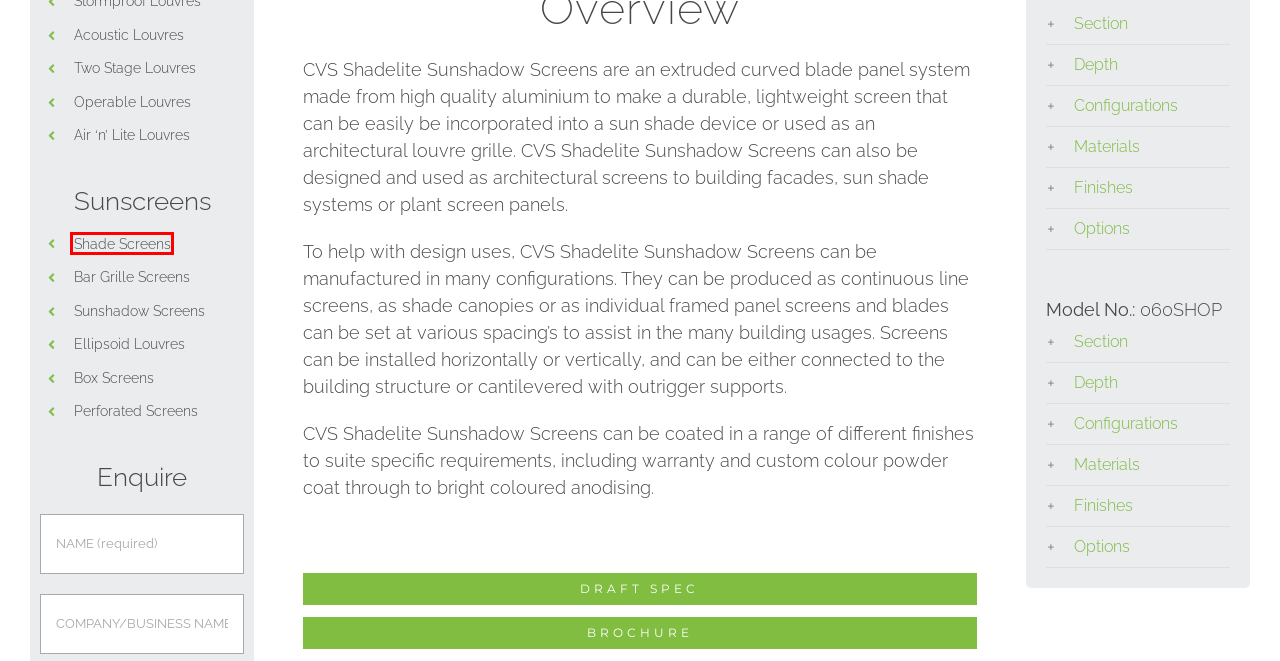You are given a screenshot depicting a webpage with a red bounding box around a UI element. Select the description that best corresponds to the new webpage after clicking the selected element. Here are the choices:
A. Ellipsoid Louvres Sydney | CVS Equipment Australia
B. Acoustic Louvres Sydney | CVS Equipment Australia
C. Two Stage Double Bank Louvres & Louvred Doors | External Wall Ventilation
D. Bar Grille Screens & Sunscreen Products | CVS Equipment
E. Freeflow Operable Louvres & Sunscreen Products | CVS
F. Air n Lite Louvres Australia | CVS Equipment
G. Timber Slat Screens | Shade Screens | CVS Equipment Australia
H. Terms and Conditions | CVS Equipment

G